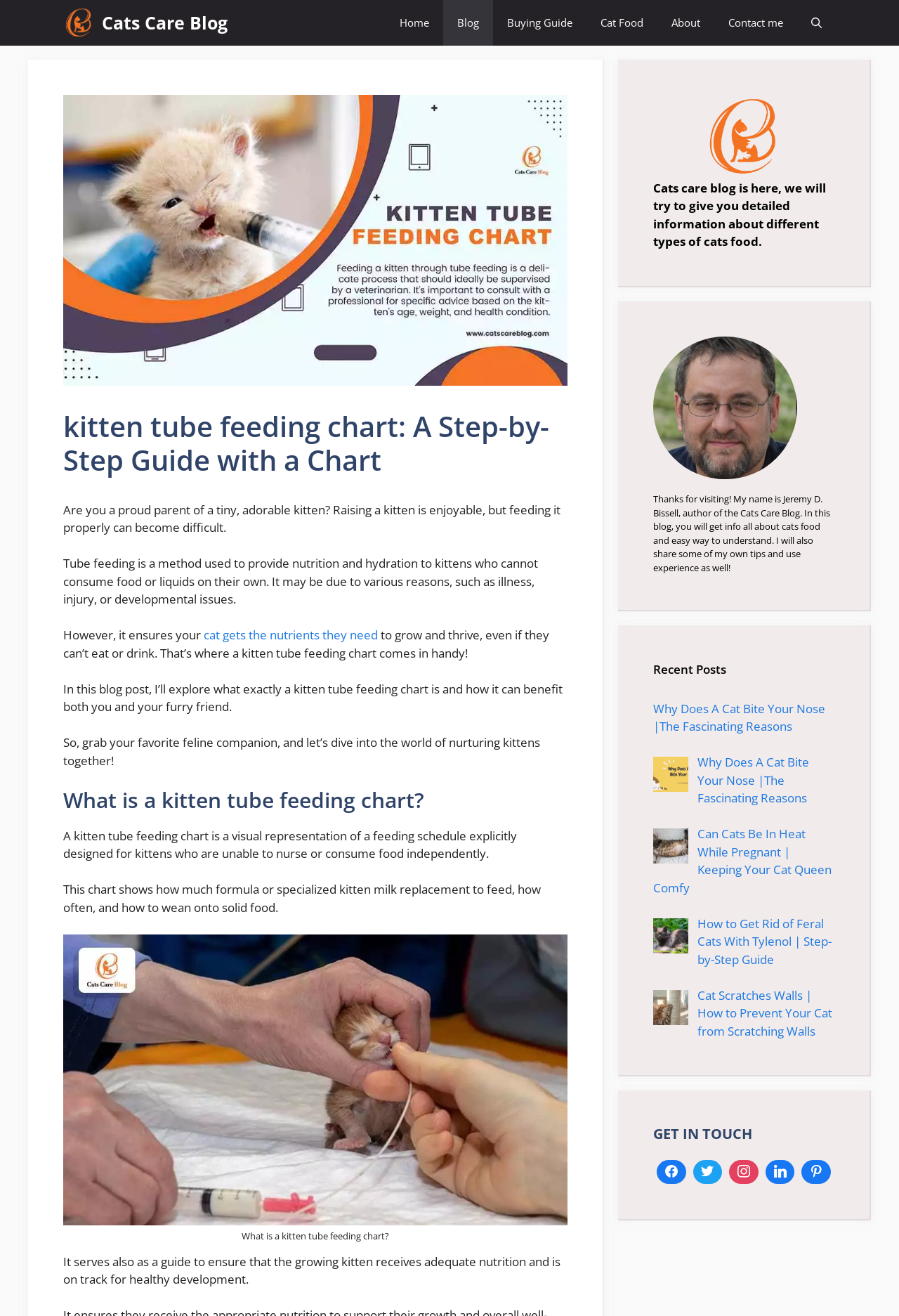Using the information in the image, give a detailed answer to the following question: What is the purpose of a kitten tube feeding chart?

According to the webpage, a kitten tube feeding chart is a visual representation of a feeding schedule designed for kittens who are unable to nurse or consume food independently. It shows how much formula or specialized kitten milk replacement to feed, how often, and how to wean onto solid food. Therefore, the purpose of a kitten tube feeding chart is to provide nutrition and hydration to kittens who need it.